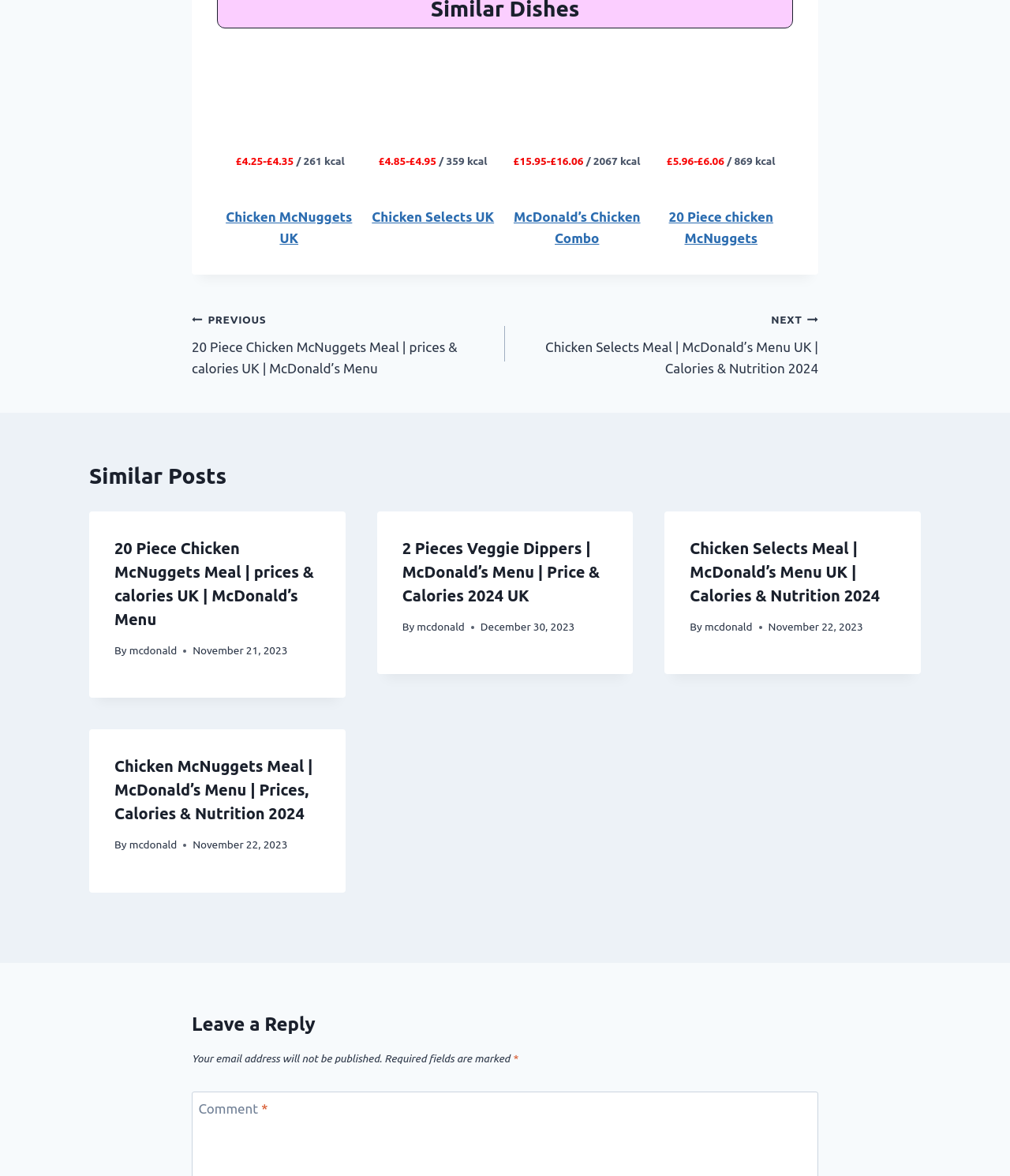Determine the bounding box for the UI element described here: "mcdonald".

[0.698, 0.527, 0.745, 0.538]